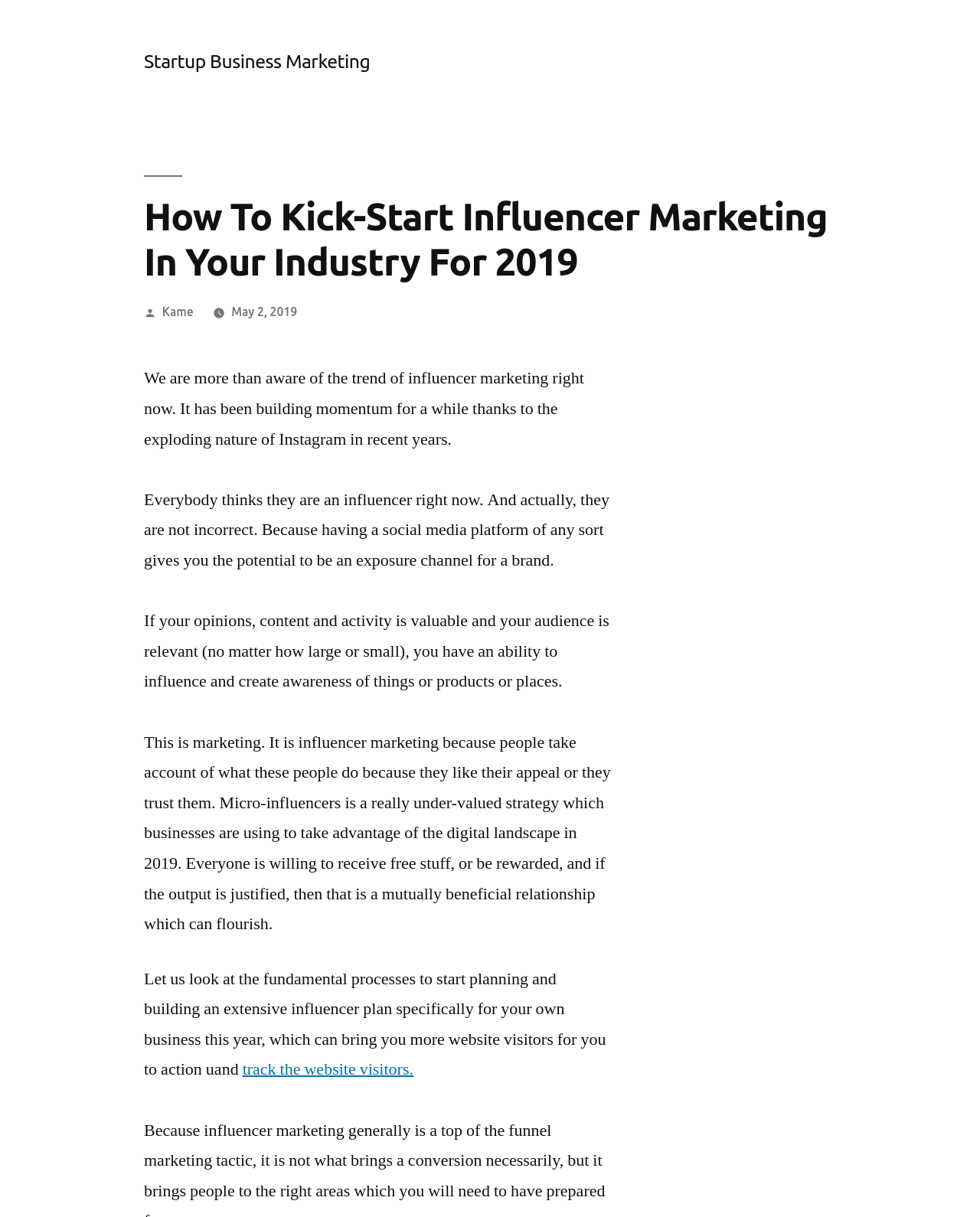Offer an in-depth caption of the entire webpage.

The webpage is about kick-starting influencer marketing in a specific industry for 2019, with a focus on startup business marketing. At the top, there is a header section with a link to "Startup Business Marketing" and a heading that reads "How To Kick-Start Influencer Marketing In Your Industry For 2019". Below this, there is a section with the author's name "Kame" and the date "May 2, 2019".

The main content of the webpage consists of five paragraphs of text. The first paragraph discusses the trend of influencer marketing and how it has been building momentum due to the growth of Instagram. The second paragraph explains that anyone with a social media platform can be considered an influencer, as they have the potential to expose brands to their audience.

The third paragraph delves deeper into the concept of influencer marketing, stating that if one's opinions, content, and activity are valuable and their audience is relevant, they have the ability to influence and create awareness of products or places. The fourth paragraph highlights the importance of micro-influencers as a strategy for businesses to take advantage of the digital landscape in 2019.

The final paragraph discusses the fundamental processes of planning and building an extensive influencer plan for one's own business, with a link to "track the website visitors" at the end. Overall, the webpage provides guidance on how to kick-start influencer marketing in a specific industry, with a focus on startup business marketing.